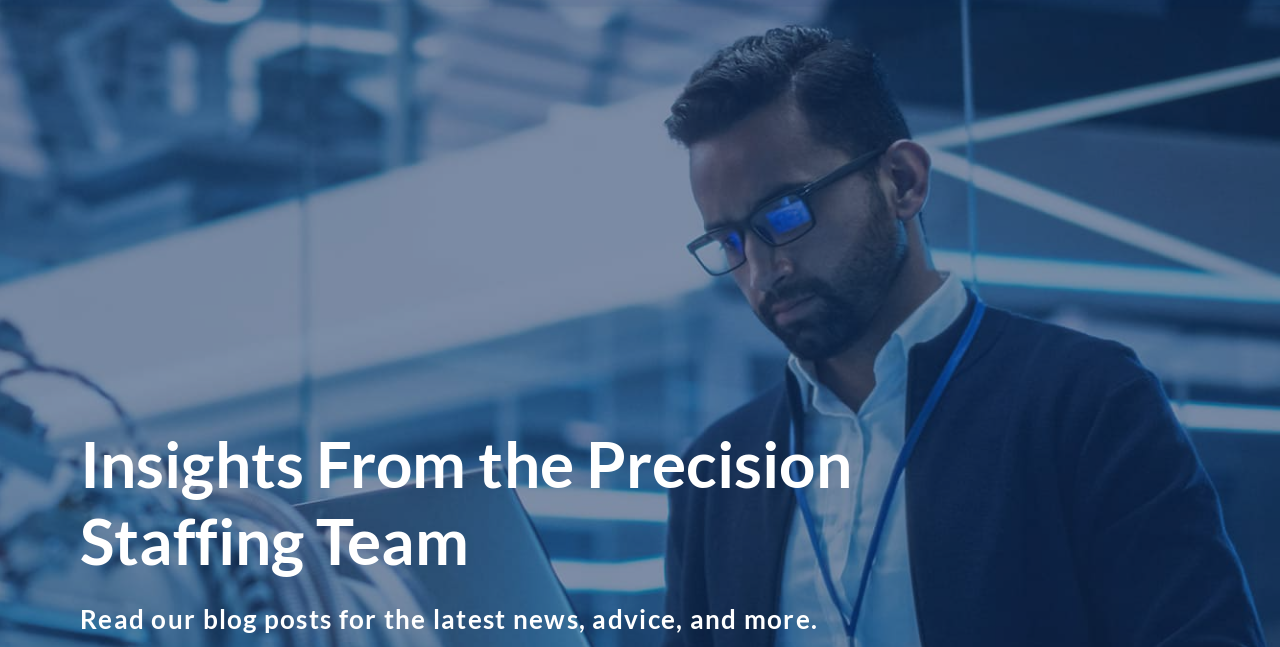Determine the bounding box coordinates for the UI element described. Format the coordinates as (top-left x, top-left y, bottom-right x, bottom-right y) and ensure all values are between 0 and 1. Element description: Looking to Hire?

[0.432, 0.074, 0.563, 0.124]